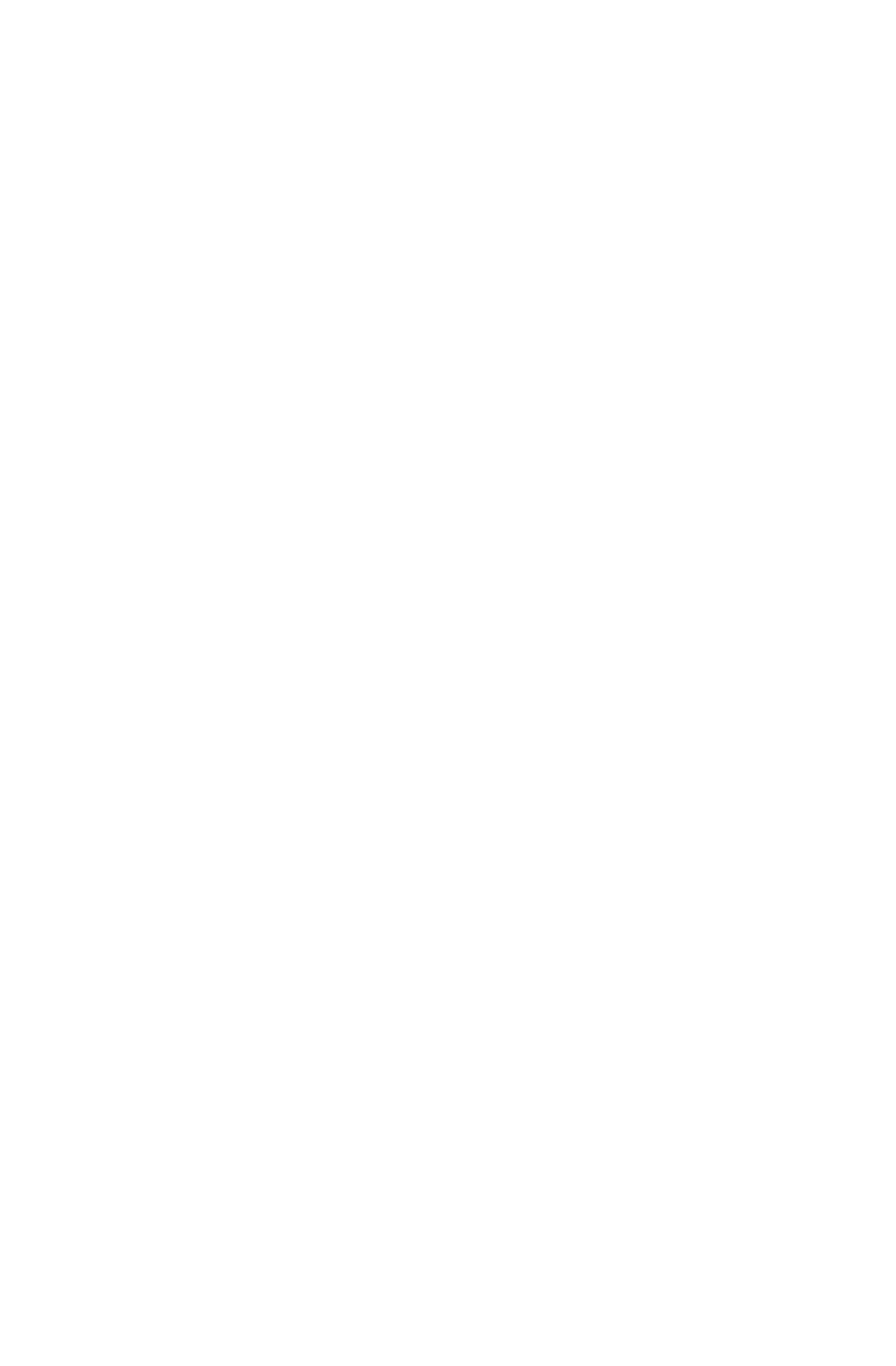Identify the bounding box coordinates necessary to click and complete the given instruction: "Click on Find a Doctor".

[0.038, 0.329, 0.228, 0.361]